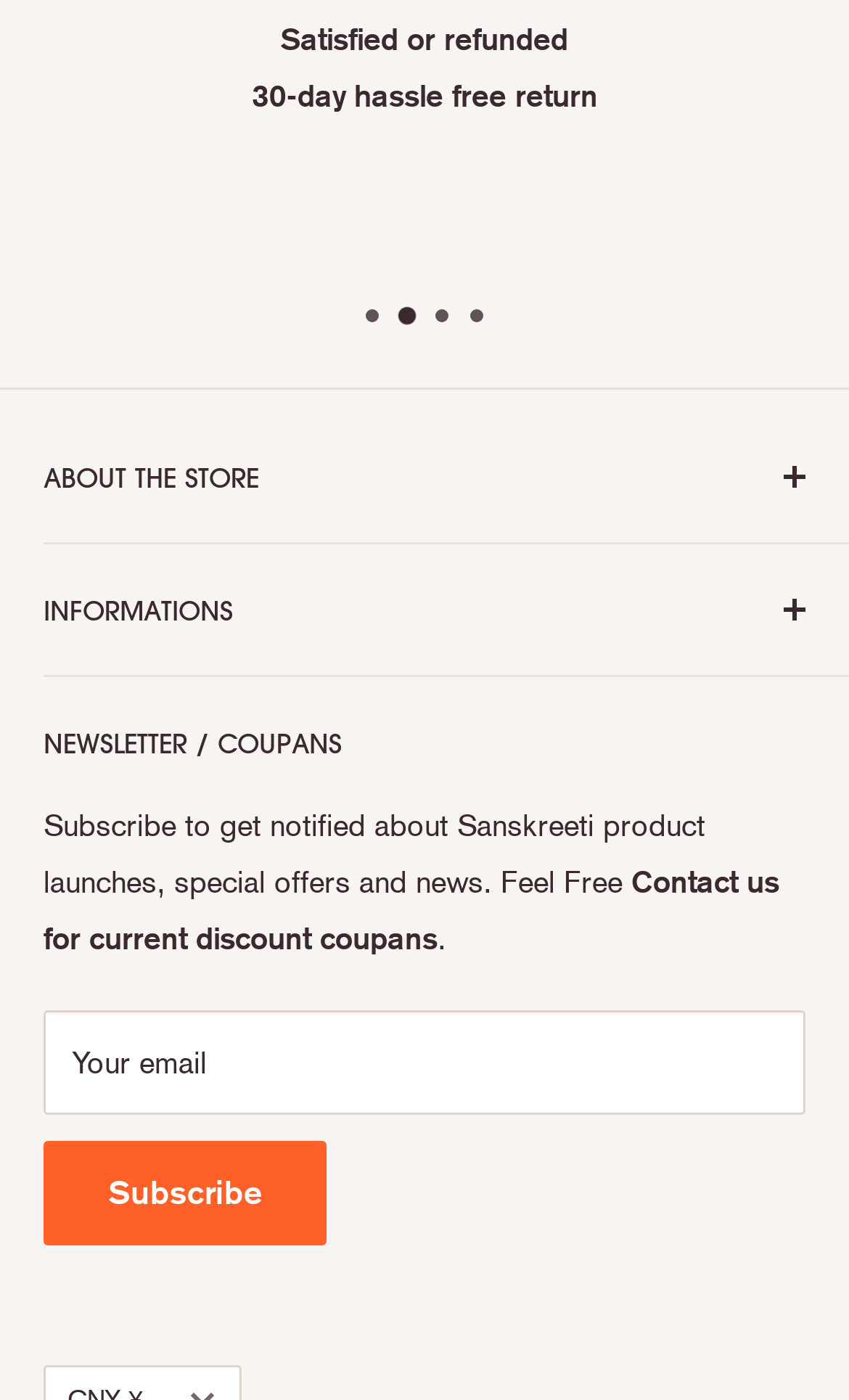From the element description Sales Tax / Coupons Exclusions, predict the bounding box coordinates of the UI element. The coordinates must be specified in the format (top-left x, top-left y, bottom-right x, bottom-right y) and should be within the 0 to 1 range.

[0.051, 0.792, 0.897, 0.838]